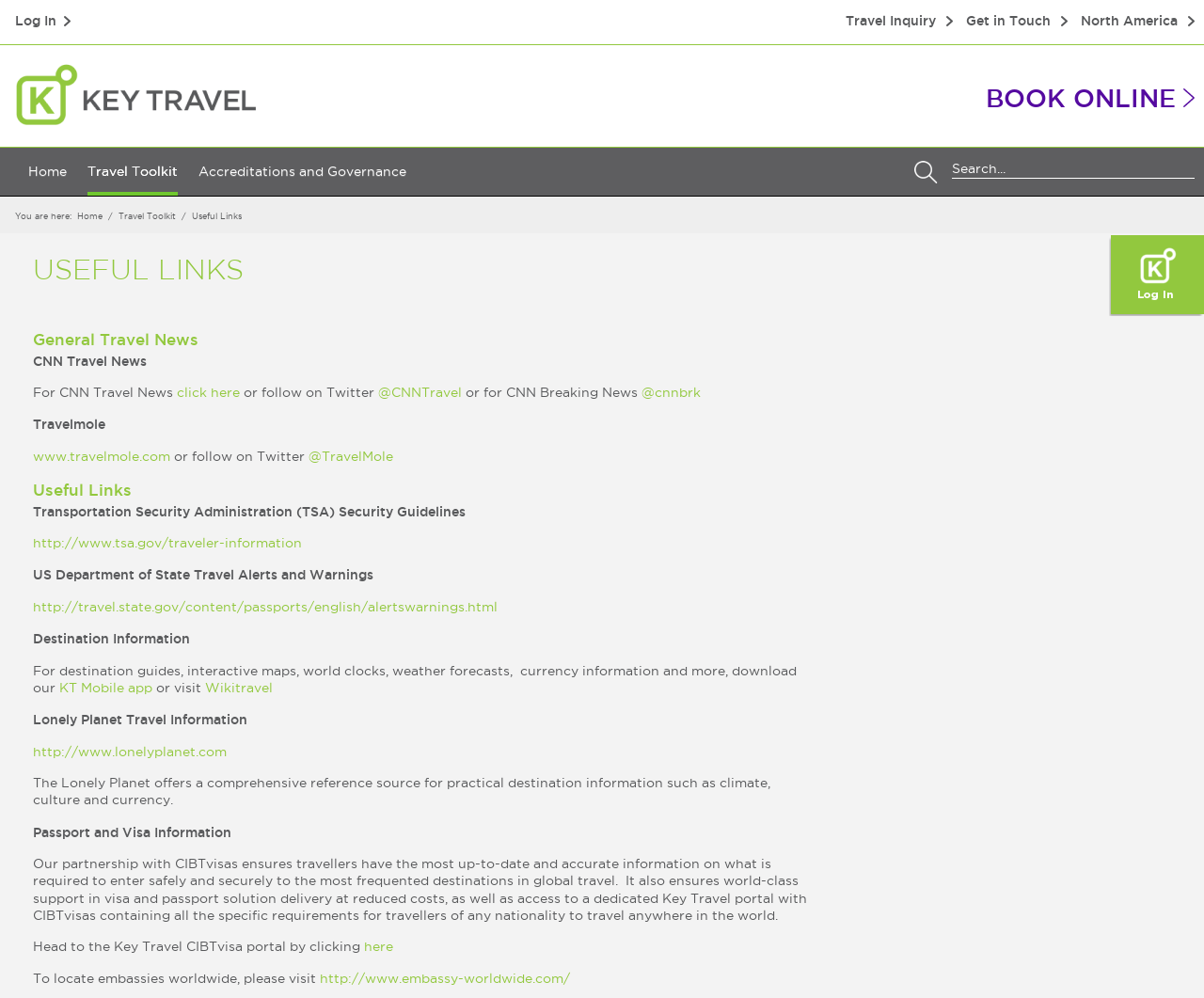Find the bounding box of the web element that fits this description: "http://www.lonelyplanet.com".

[0.027, 0.746, 0.188, 0.76]